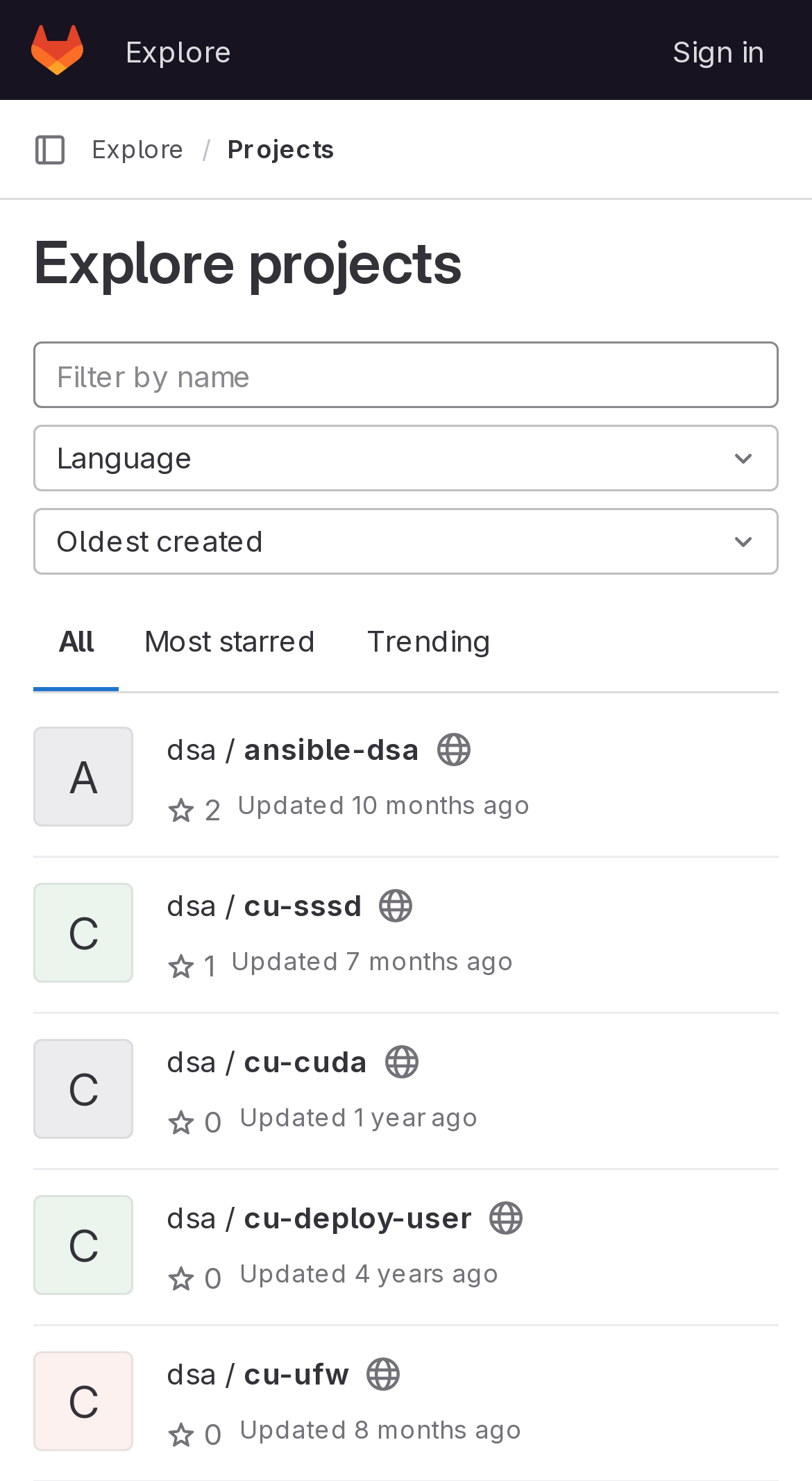Determine the bounding box coordinates of the region that needs to be clicked to achieve the task: "Sort projects by oldest created".

[0.041, 0.344, 0.959, 0.389]